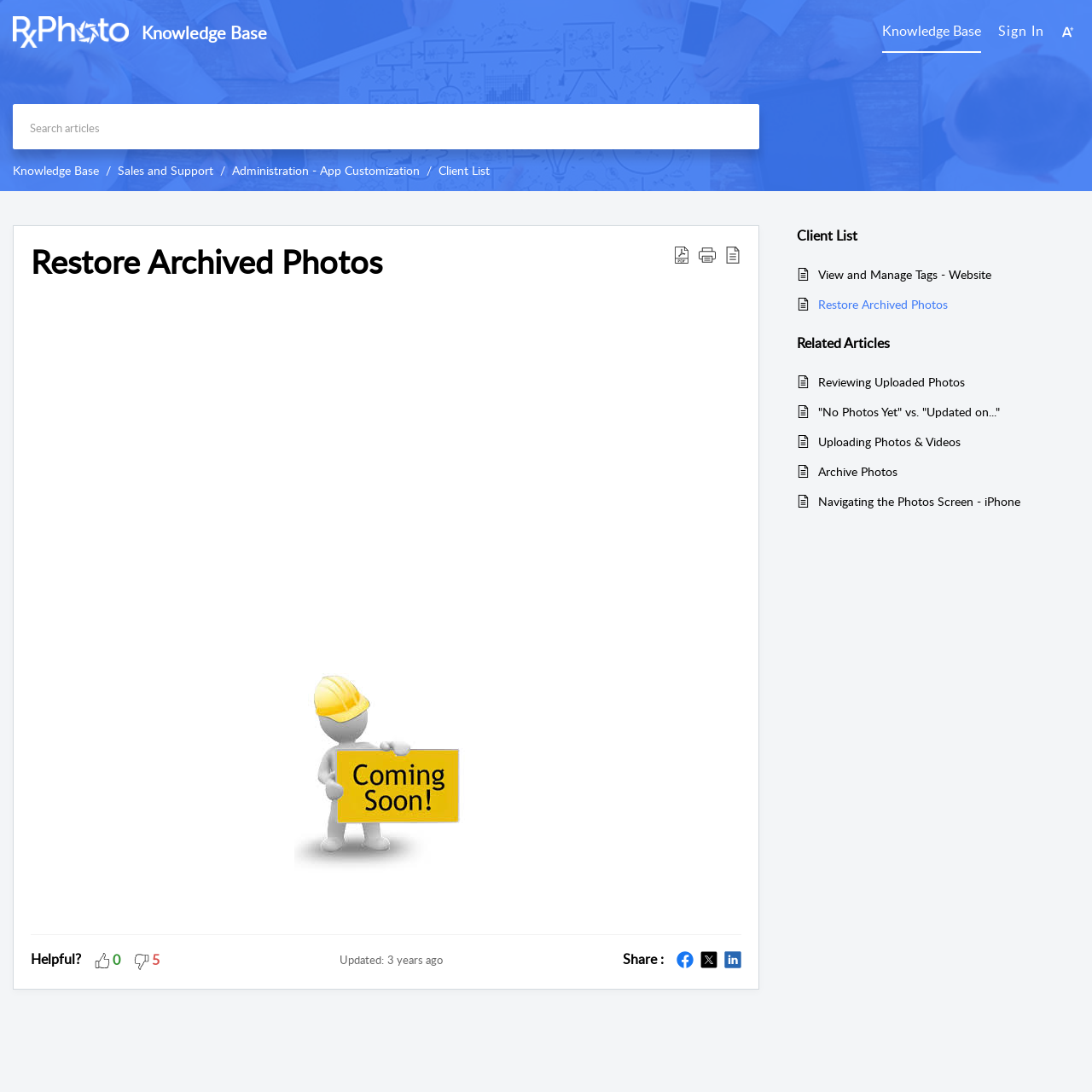Given the webpage screenshot and the description, determine the bounding box coordinates (top-left x, top-left y, bottom-right x, bottom-right y) that define the location of the UI element matching this description: title="Print"

[0.64, 0.222, 0.655, 0.257]